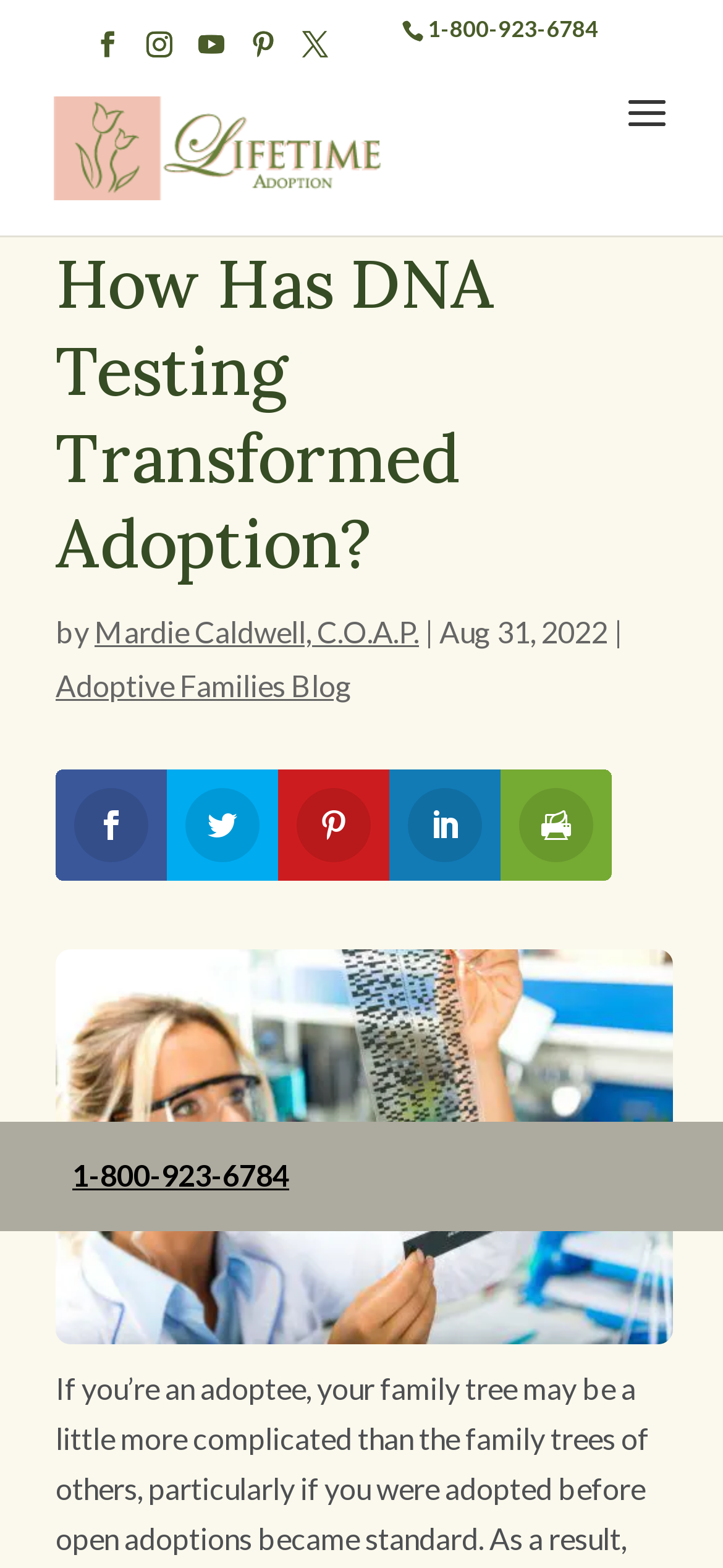Determine the bounding box coordinates of the UI element described below. Use the format (top-left x, top-left y, bottom-right x, bottom-right y) with floating point numbers between 0 and 1: YouTube

[0.274, 0.02, 0.31, 0.038]